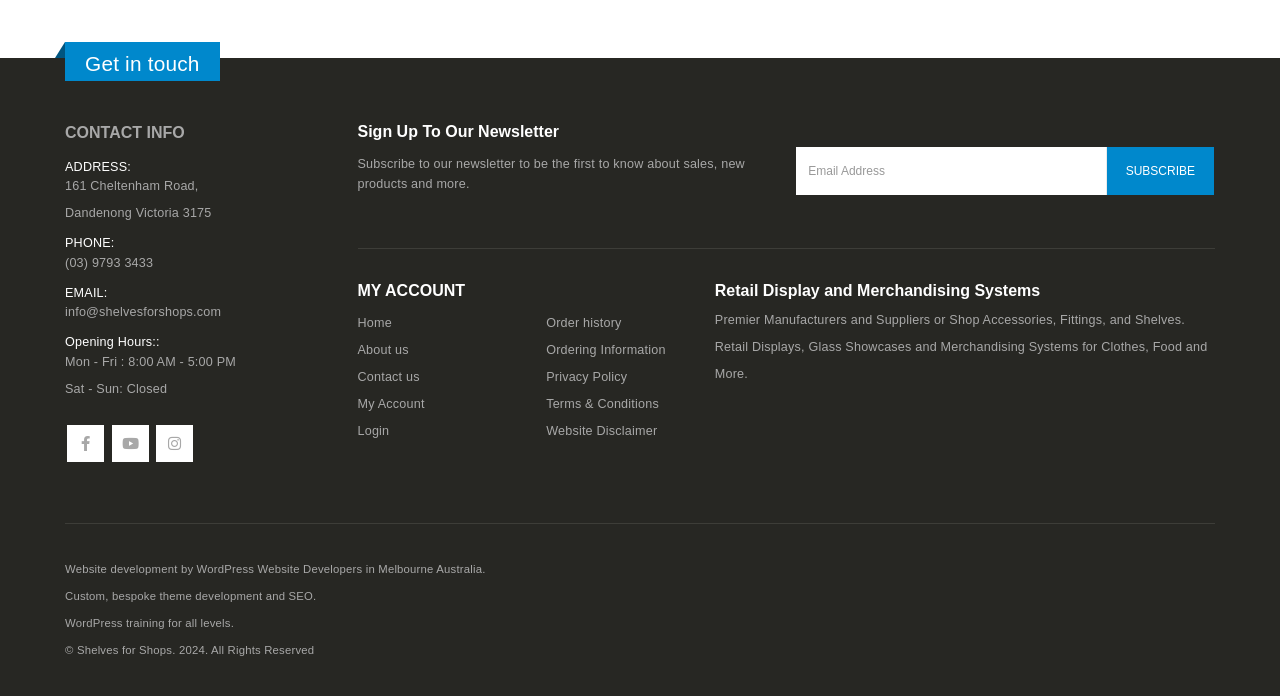Please locate the bounding box coordinates for the element that should be clicked to achieve the following instruction: "Subscribe to the newsletter". Ensure the coordinates are given as four float numbers between 0 and 1, i.e., [left, top, right, bottom].

[0.864, 0.211, 0.948, 0.28]